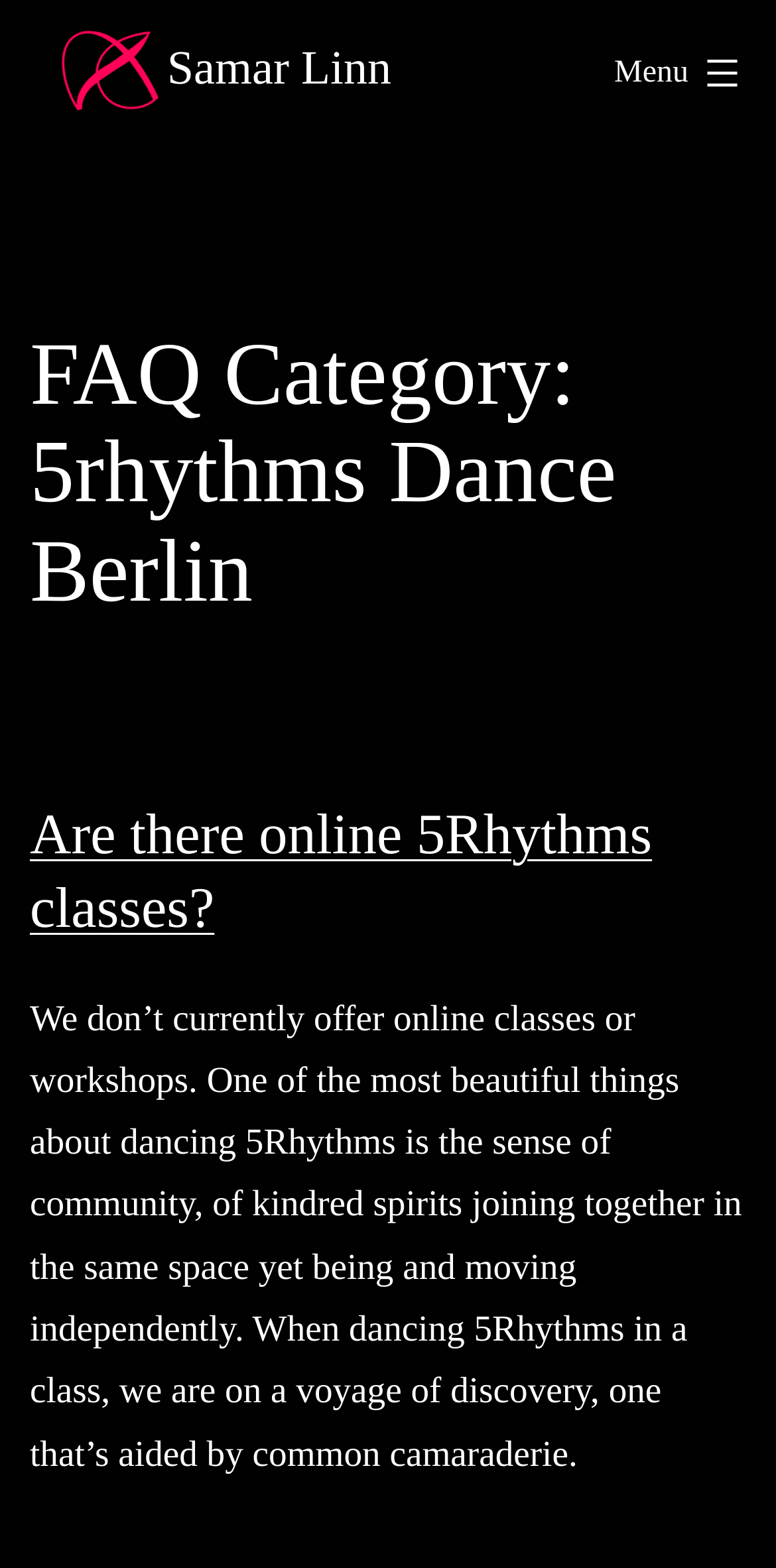Give a comprehensive overview of the webpage, including key elements.

The webpage is about 5rhythms Dance Berlin Archives by Samar Linn. At the top left, there is a small image. Next to it, there is a heading with the title "Samar Linn", which is also a link. Below the image, there is another link with the same title "Samar Linn". 

On the top right, there is a button labeled "Menu" which is not expanded. When expanded, it controls the primary menu list. 

Below the top section, there is a header with the title "FAQ Category: 5rhythms Dance Berlin". 

The main content of the webpage is an article that takes up most of the page. At the top of the article, there is a heading that asks "Are there online 5Rhythms classes?". This heading is also a link. Below the heading, there is a paragraph of text that explains that online classes or workshops are not currently offered, and describes the benefits of dancing 5Rhythms in a class, including the sense of community and camaraderie.